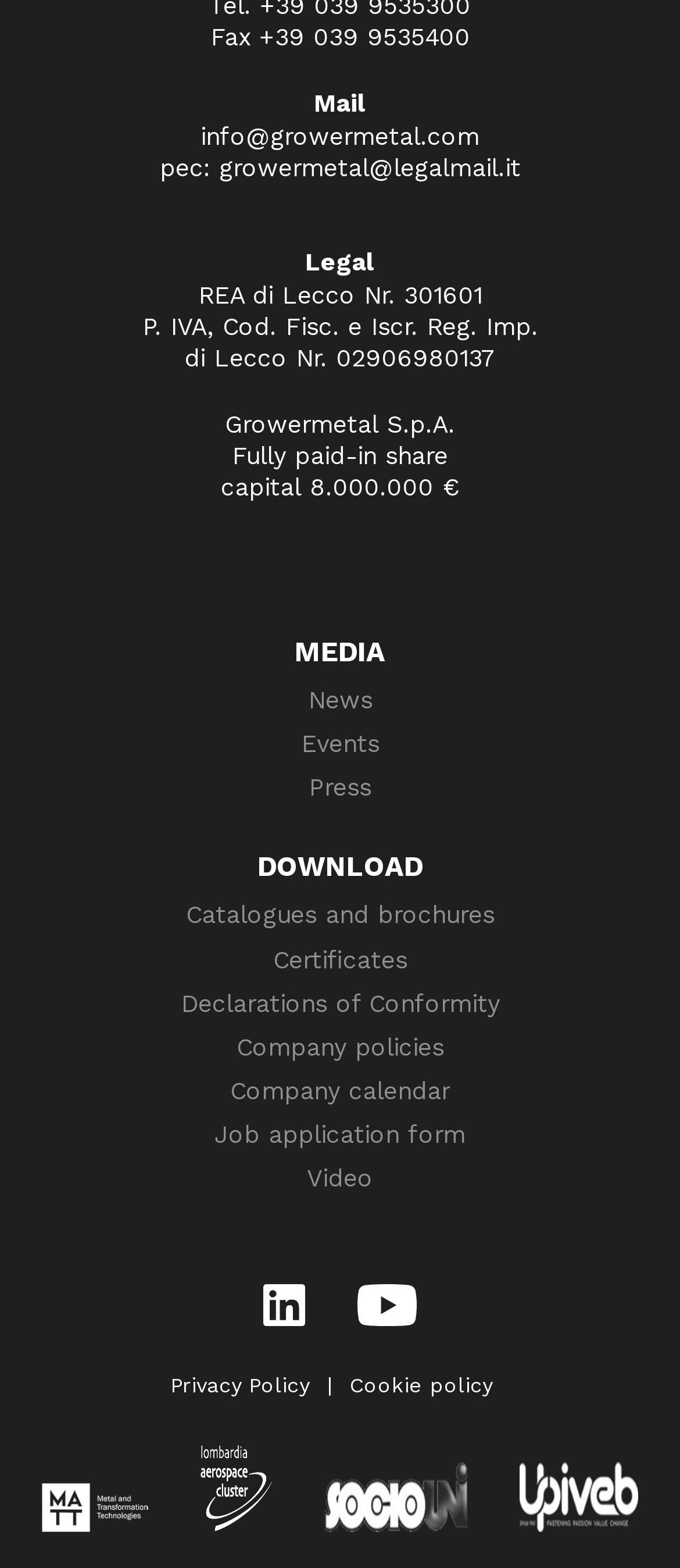Locate the bounding box coordinates of the element's region that should be clicked to carry out the following instruction: "Click on 'News'". The coordinates need to be four float numbers between 0 and 1, i.e., [left, top, right, bottom].

[0.453, 0.437, 0.547, 0.457]